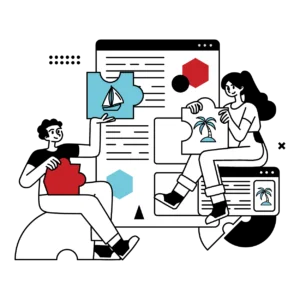What type of interface is illustrated behind the individuals?
Make sure to answer the question with a detailed and comprehensive explanation.

The caption describes a digital interface resembling a webpage behind the two individuals, implying a modern booking tool that facilitates personalized travel experiences, aligning with the concept of WINGS Club.